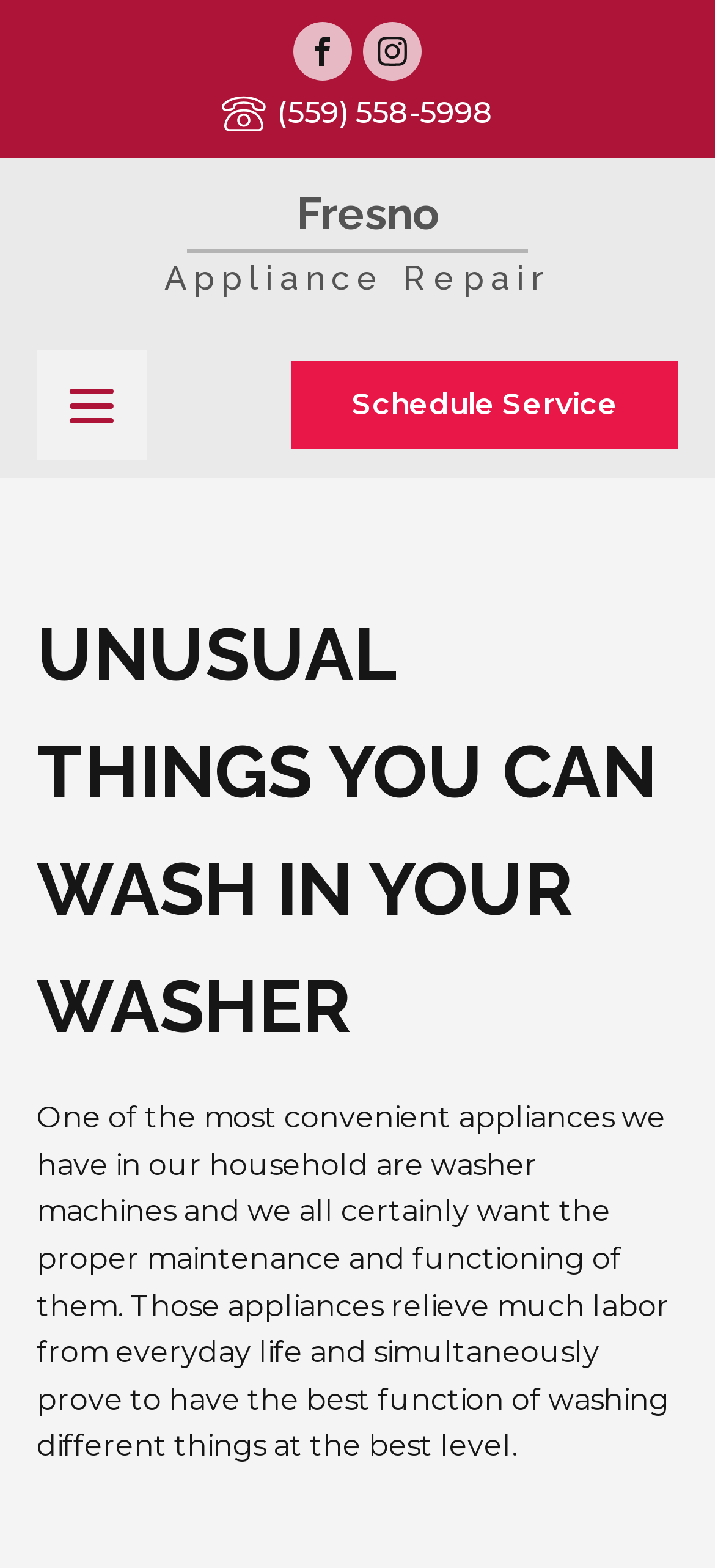How can I schedule a service with Fresno Appliance Repair? Analyze the screenshot and reply with just one word or a short phrase.

Click on 'Schedule Service'